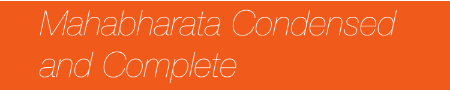Give a detailed account of the visual elements in the image.

The image features the title "Mahabharata Condensed and Complete," prominently displayed against a vibrant orange background. This title suggests a comprehensive and accessible retelling of the Mahabharata, one of India's greatest epics. The clean, modern typography emphasizes clarity and readability, making it suitable for a broad audience seeking an engaging summary of this ancient narrative. This presentation aims to capture both the richness of the original text and the inclusivity of a condensed format, inviting readers to explore the profound themes, characters, and stories woven throughout the Mahabharata.